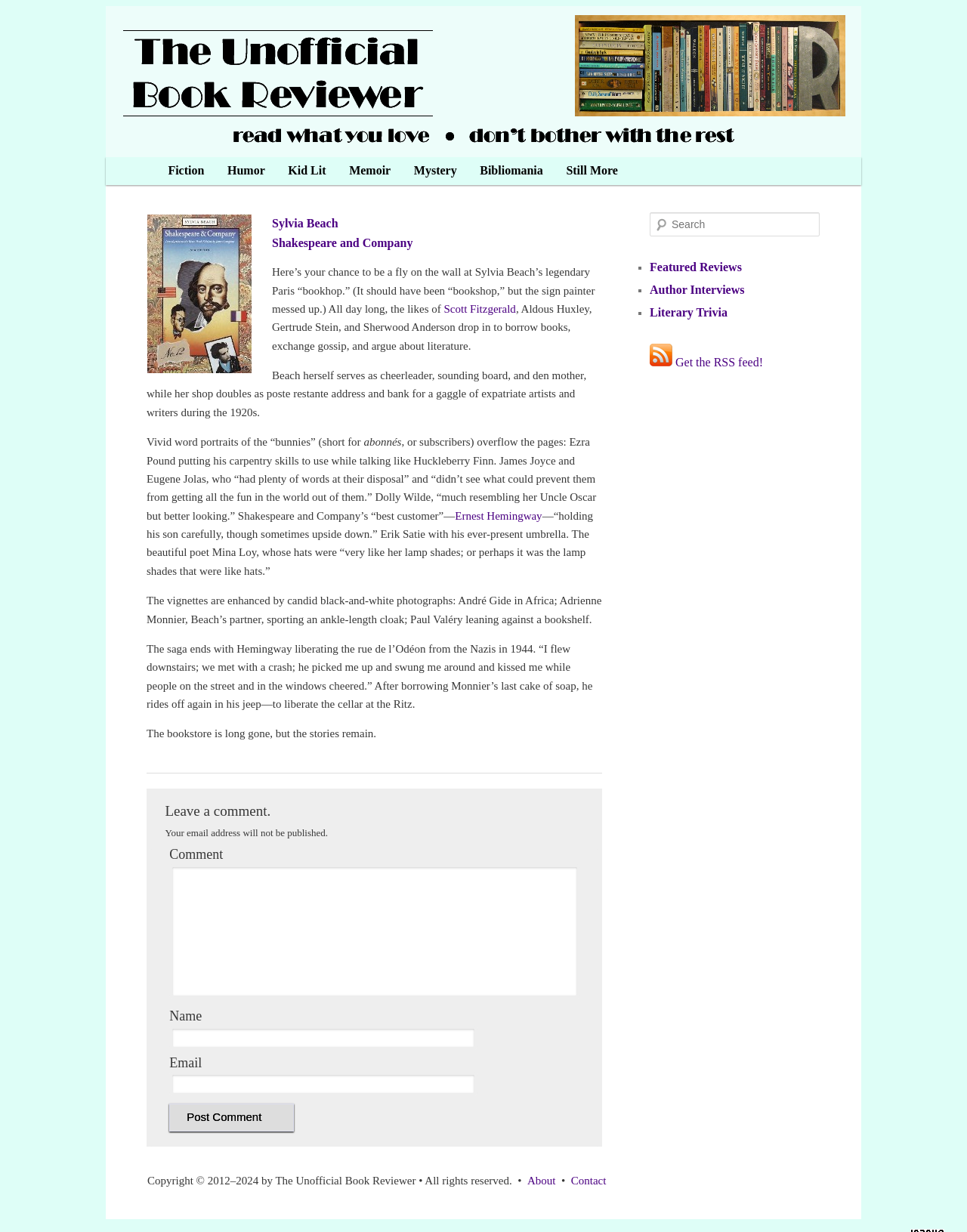Using the given element description, provide the bounding box coordinates (top-left x, top-left y, bottom-right x, bottom-right y) for the corresponding UI element in the screenshot: Get the RSS feed!

[0.672, 0.289, 0.789, 0.299]